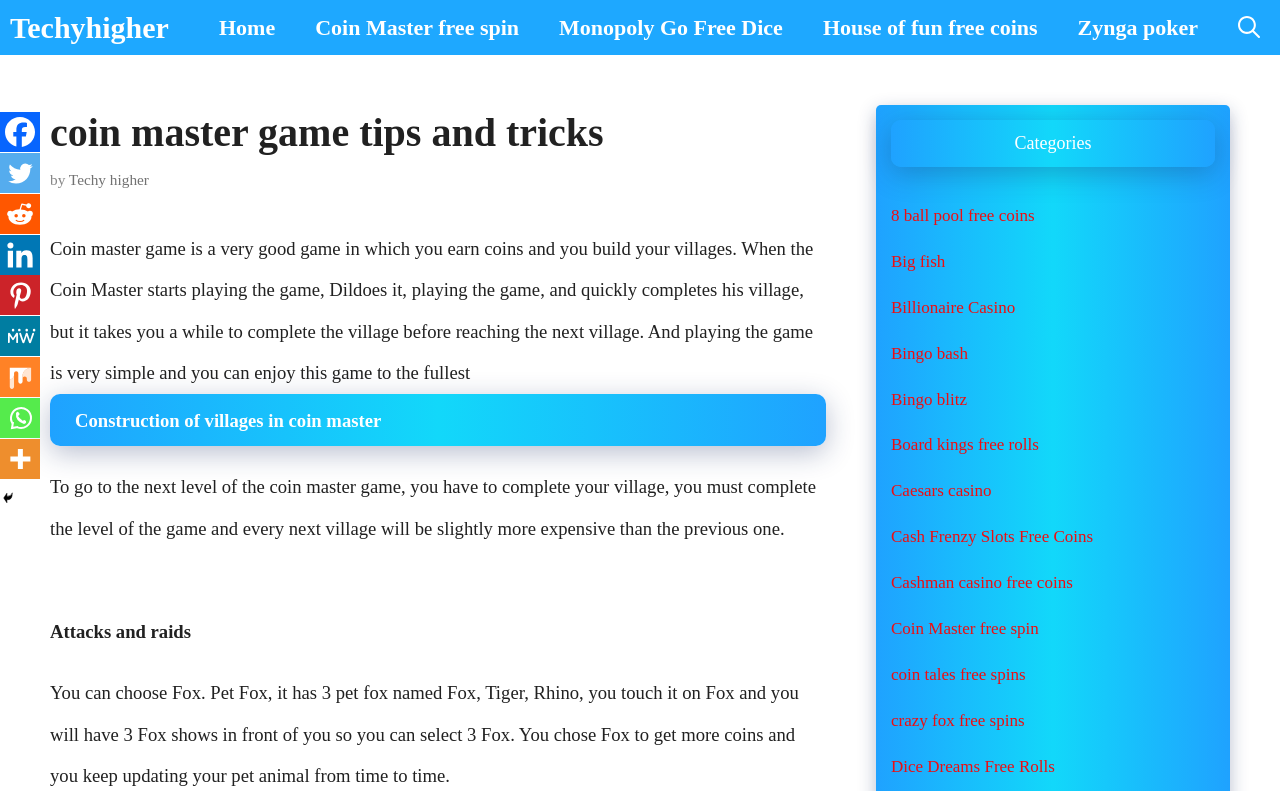Write a detailed summary of the webpage.

This webpage is about Coin Master game tips and tricks. At the top, there is a navigation bar with several links, including "Techyhigher", "Home", "Coin Master free spin", and others. Below the navigation bar, there is a header section with the title "coin master game tips and tricks" and a brief description of the game.

The main content of the webpage is divided into several sections. The first section describes the construction of villages in Coin Master, explaining that players need to complete their village to progress to the next level. The next section discusses attacks and raids in the game.

On the left side of the webpage, there are social media links, including Facebook, Twitter, Reddit, and others. There is also a "Hide" button below the social media links.

On the right side of the webpage, there is a section titled "Categories" with several links to other games, such as "8 ball pool free coins", "Big fish", "Billionaire Casino", and others. These links are arranged vertically, with the "Categories" heading at the top.

Overall, the webpage provides information and tips about the Coin Master game, as well as links to other related games and social media platforms.